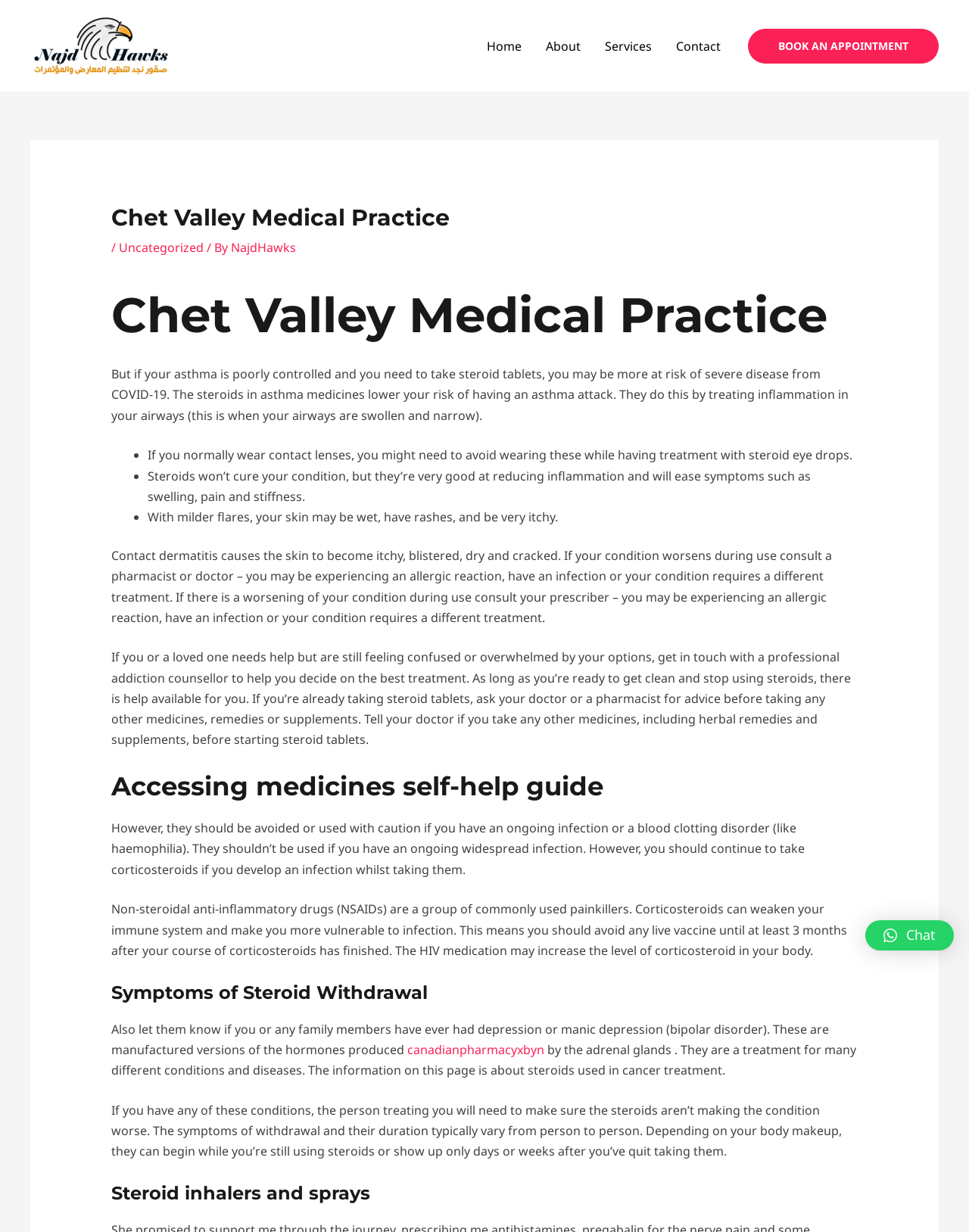Find the bounding box coordinates of the element to click in order to complete the given instruction: "Click the 'BOOK AN APPOINTMENT' link."

[0.772, 0.023, 0.969, 0.051]